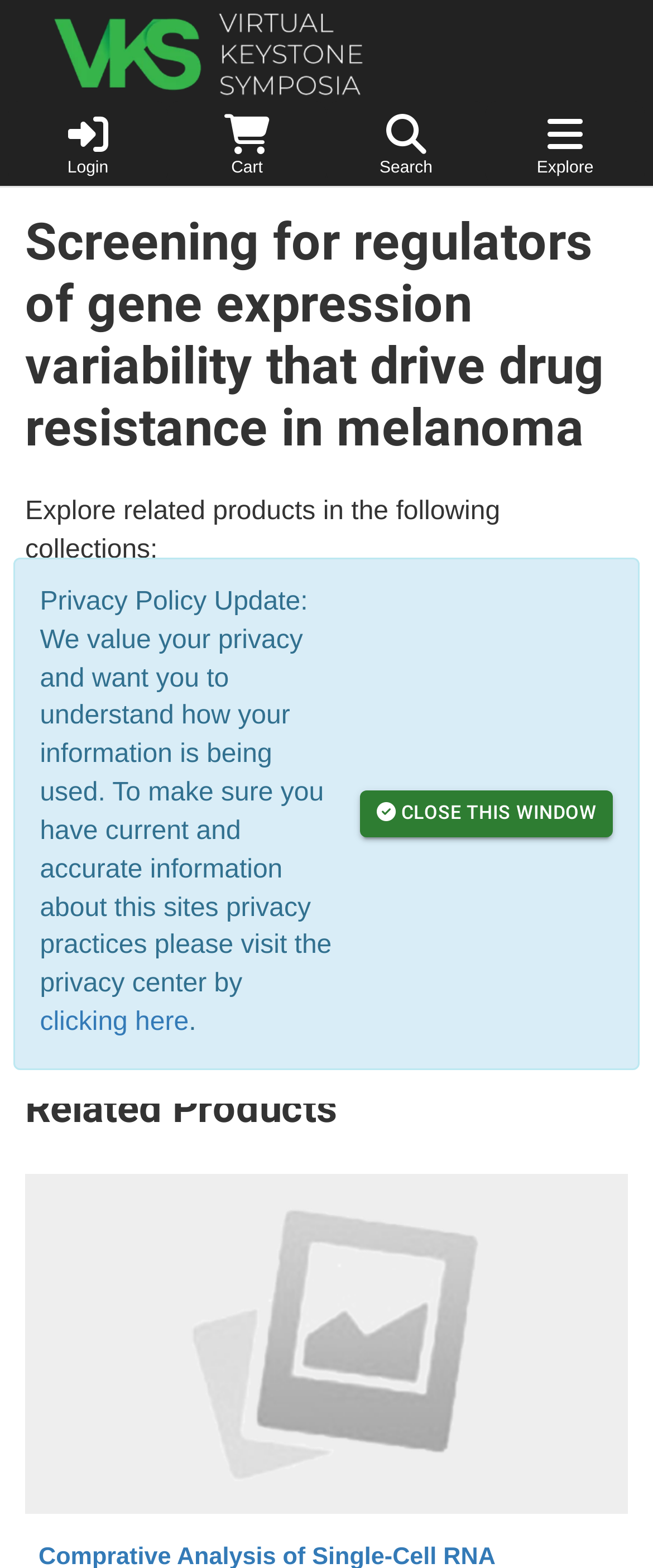Using the element description: "Poster Abstracts - E317", determine the bounding box coordinates. The coordinates should be in the format [left, top, right, bottom], with values between 0 and 1.

[0.038, 0.376, 0.528, 0.397]